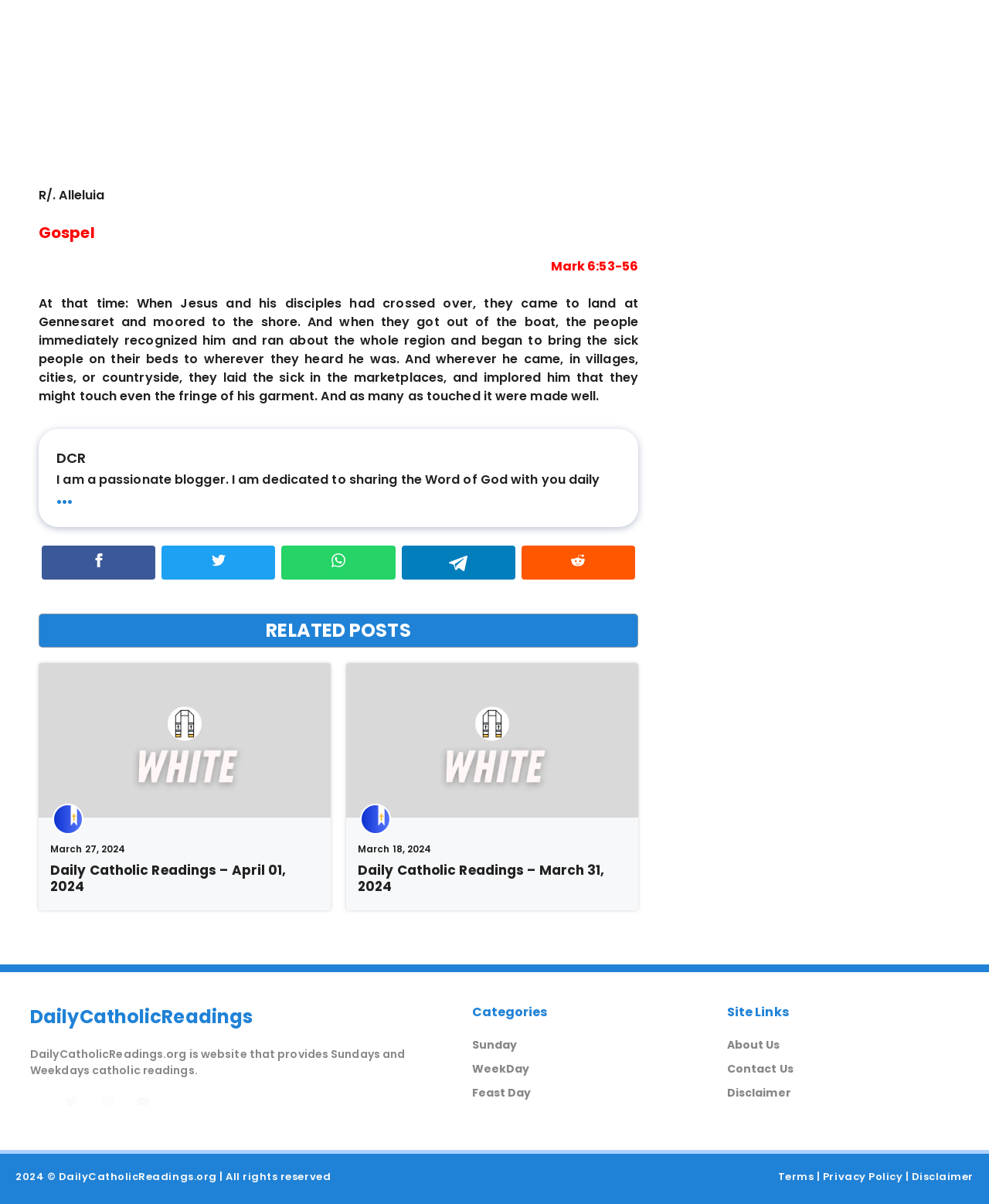Specify the bounding box coordinates of the element's area that should be clicked to execute the given instruction: "Visit the 'About Us' page". The coordinates should be four float numbers between 0 and 1, i.e., [left, top, right, bottom].

[0.735, 0.861, 0.789, 0.874]